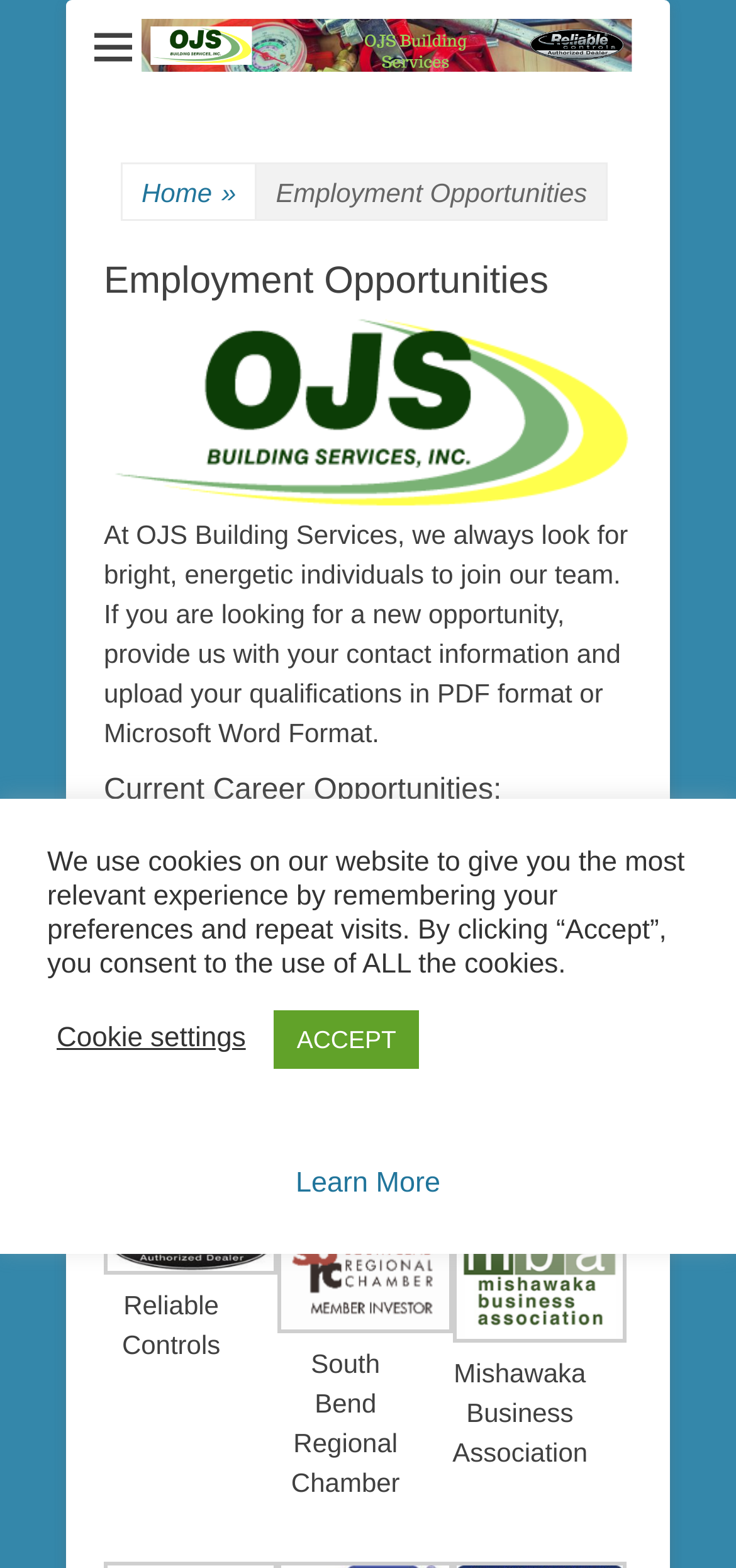Provide a brief response to the question using a single word or phrase: 
How many organizations is OJS Building Services associated with?

3